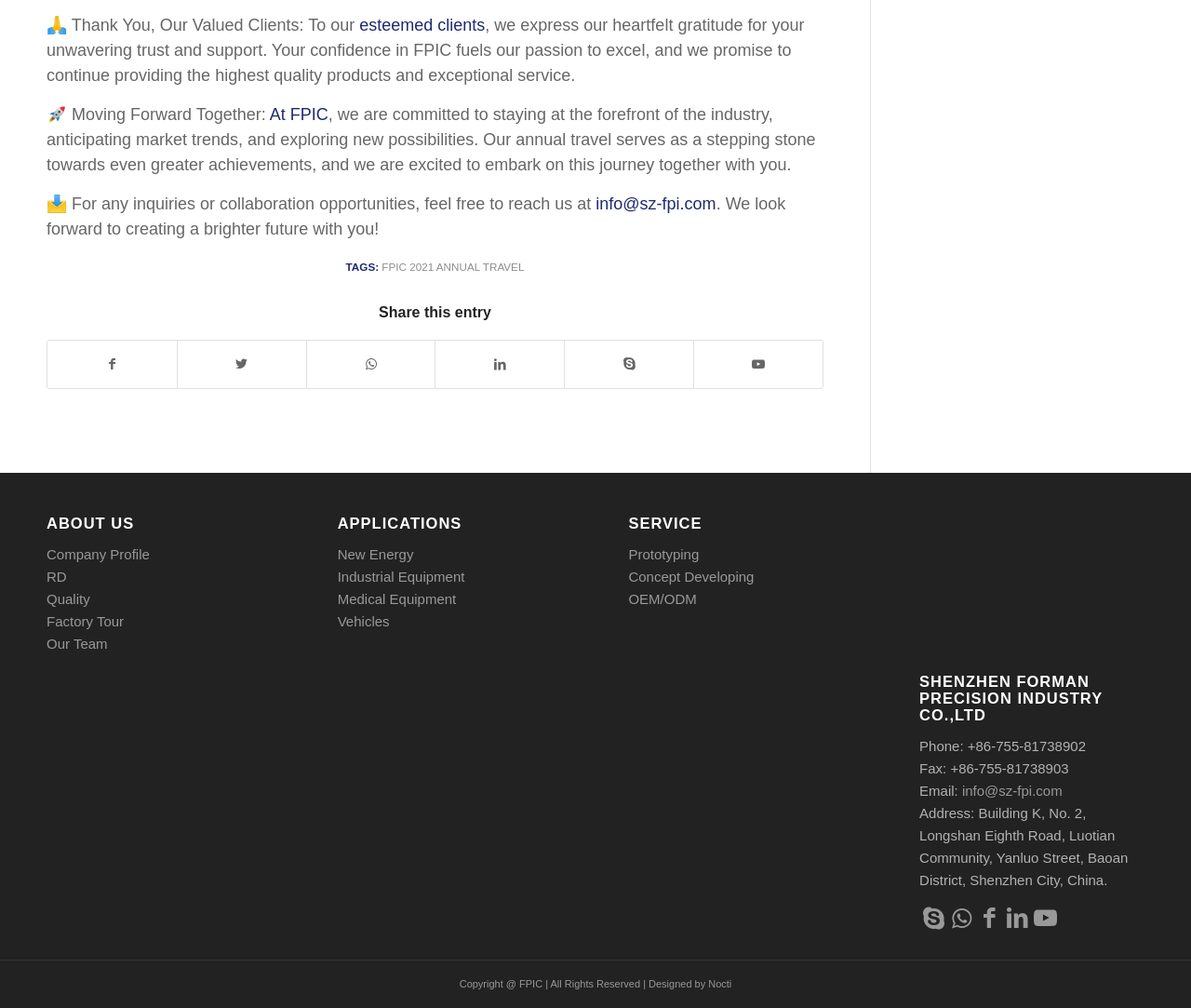Answer the following query concisely with a single word or phrase:
What is the company's address?

Building K, No. 2, Longshan Eighth Road, Luotian Community, Yanluo Street, Baoan District, Shenzhen City, China.